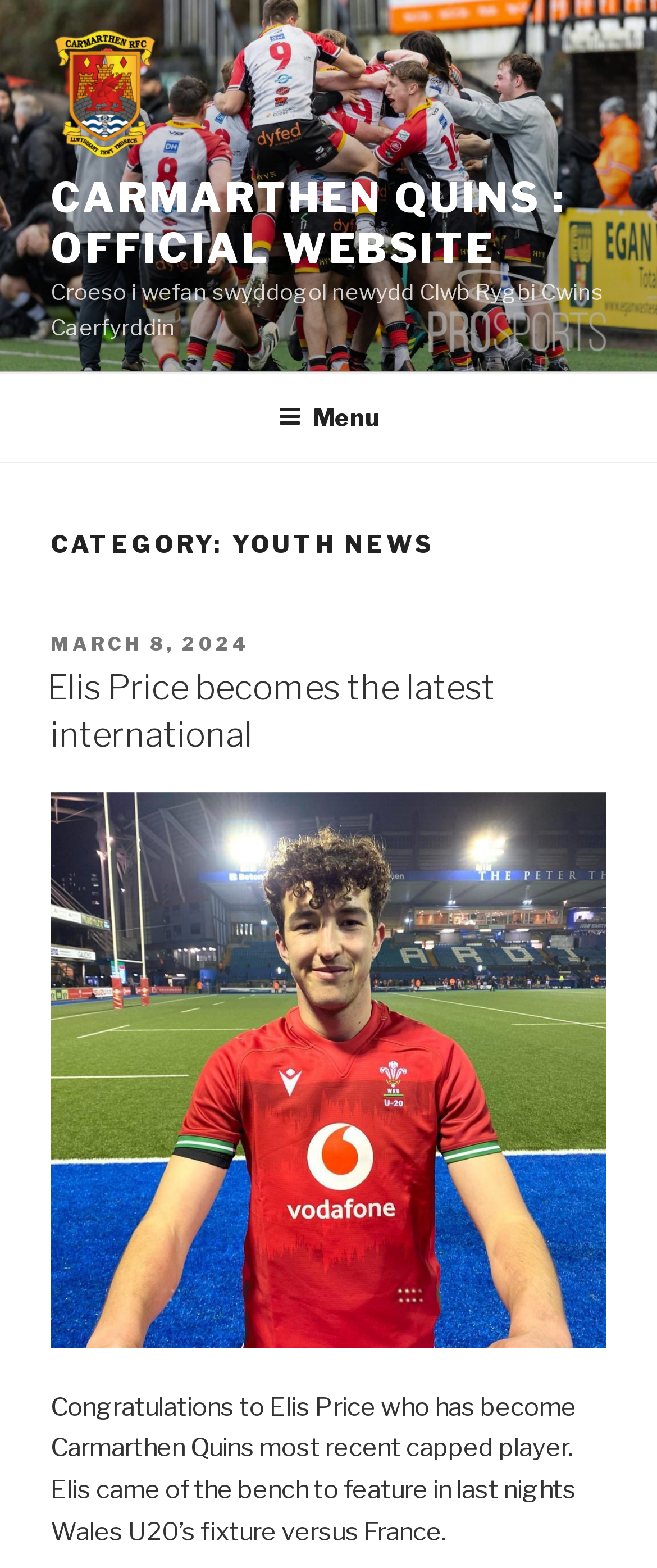Analyze the image and deliver a detailed answer to the question: Who became the latest international?

I obtained the answer by reading the heading element with the text 'Elis Price becomes the latest international', which mentions that Elis Price has become the latest international.